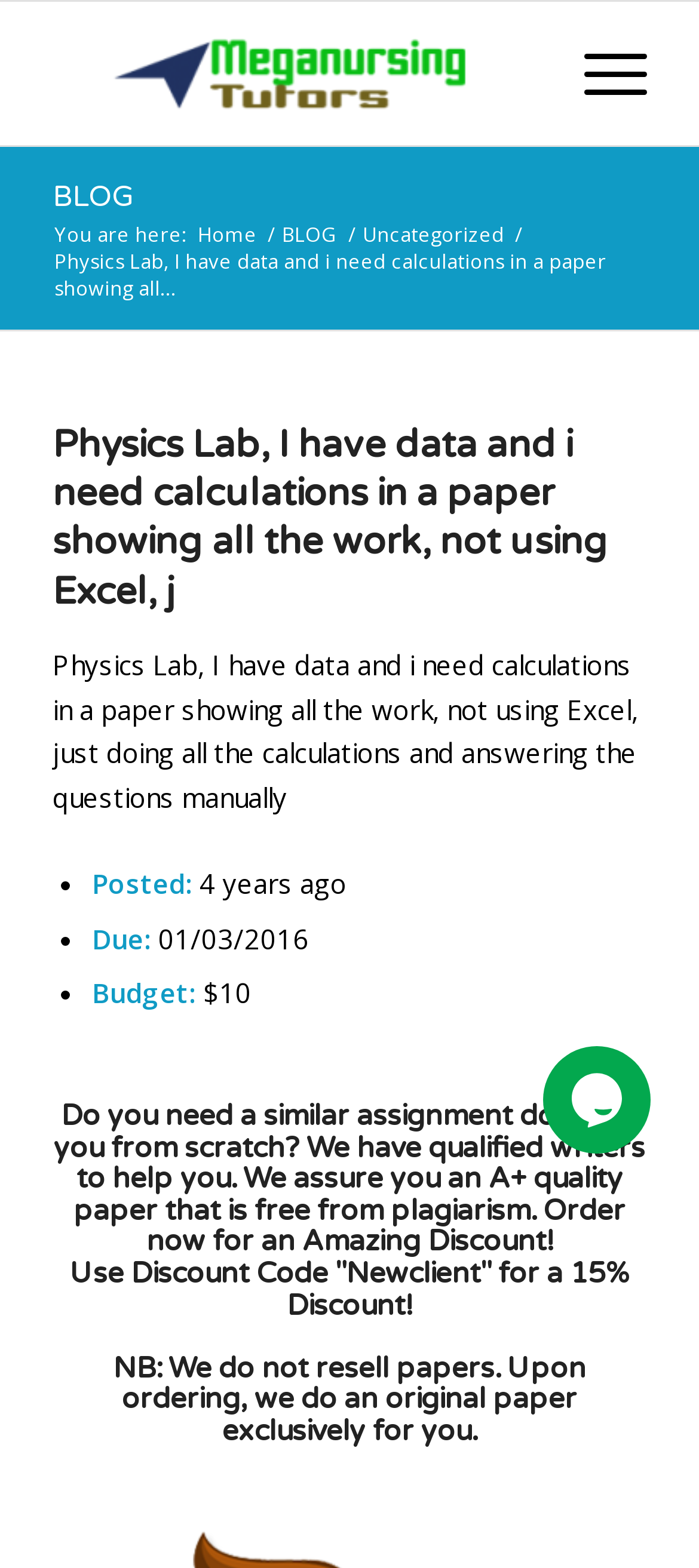What is the deadline for the assignment?
Look at the screenshot and provide an in-depth answer.

I found the deadline for the assignment by looking at the list of details below the post title, which includes 'Due:', followed by the date '01/03/2016'.